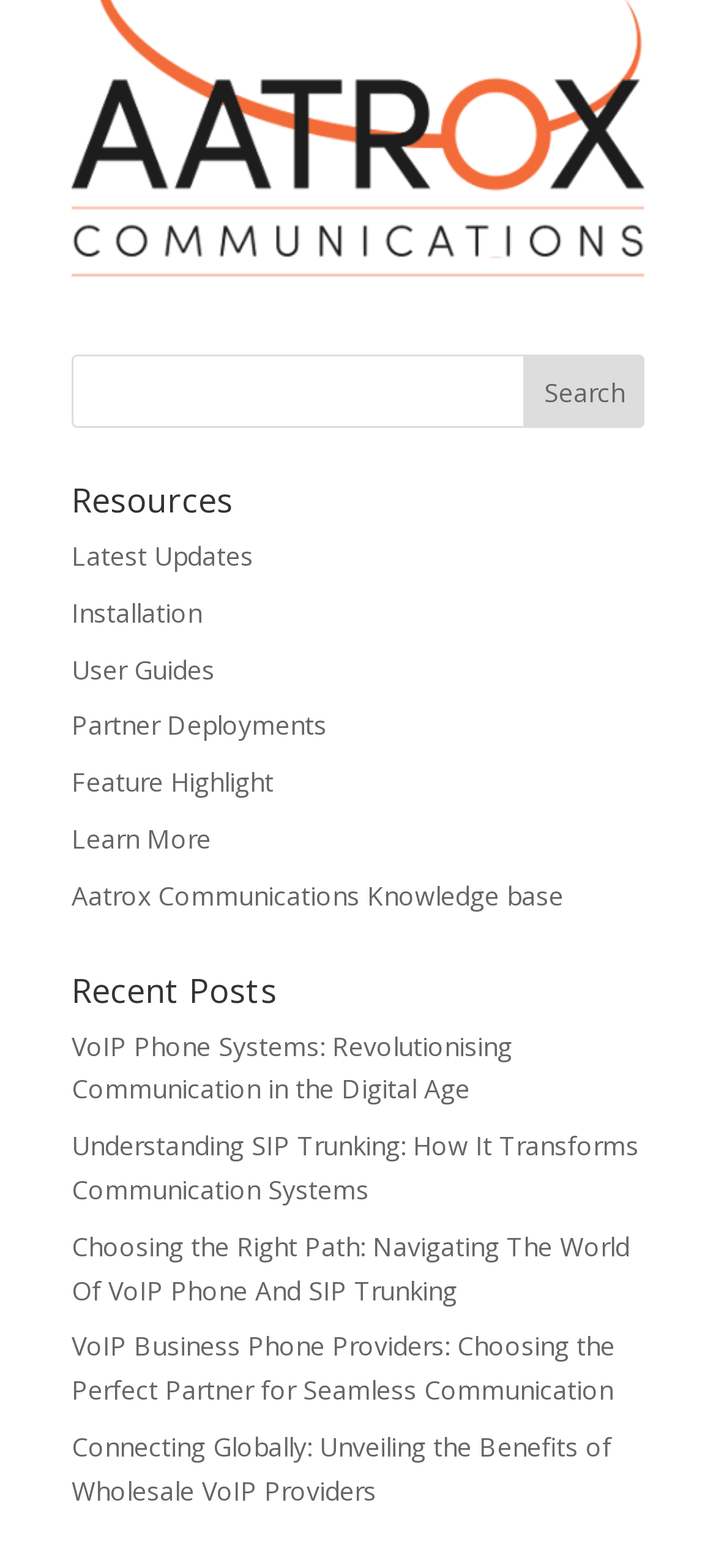Specify the bounding box coordinates of the element's area that should be clicked to execute the given instruction: "Check the Latest Updates". The coordinates should be four float numbers between 0 and 1, i.e., [left, top, right, bottom].

[0.1, 0.343, 0.354, 0.366]